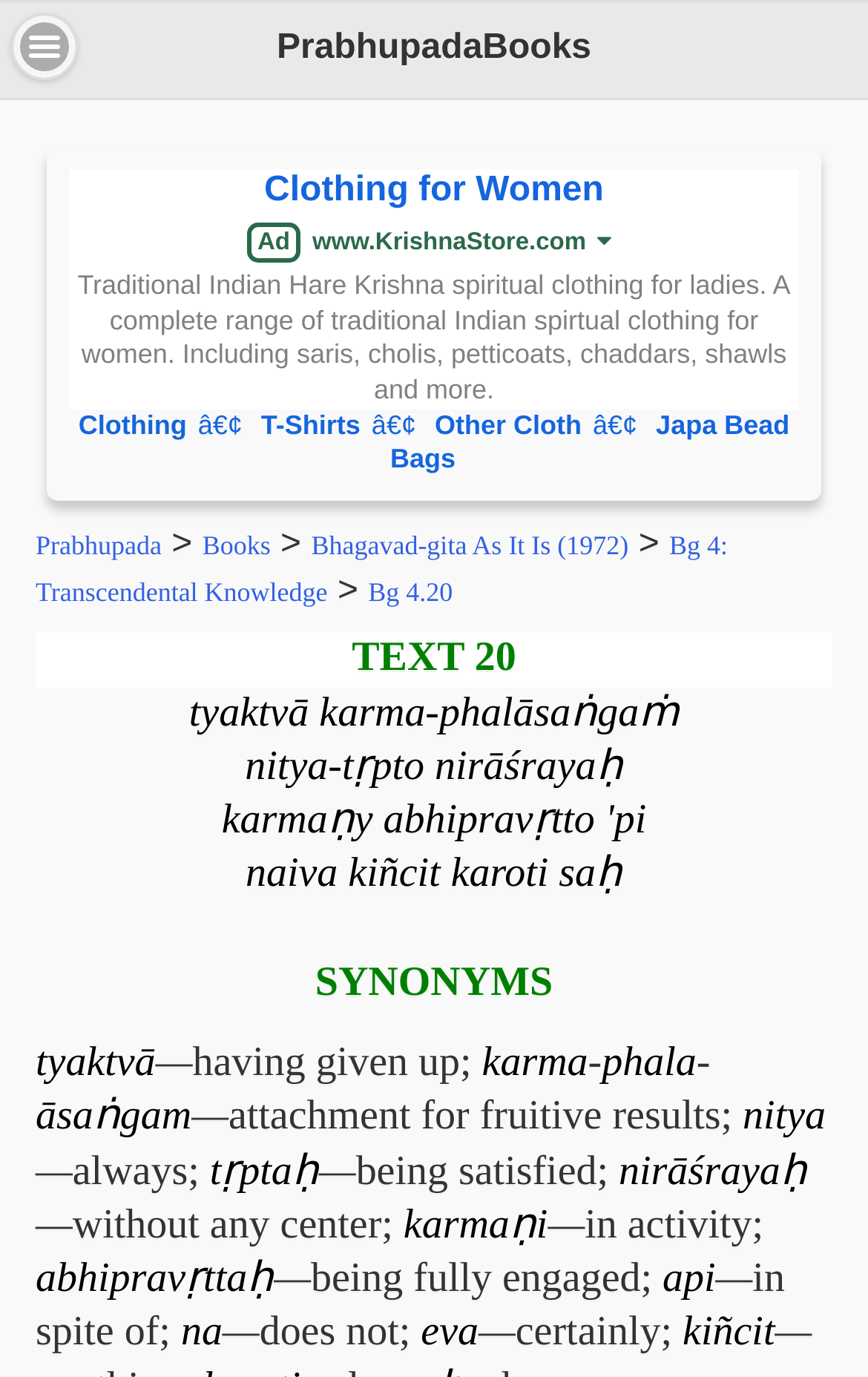Given the element description Home, specify the bounding box coordinates of the corresponding UI element in the format (top-left x, top-left y, bottom-right x, bottom-right y). All values must be between 0 and 1.

None